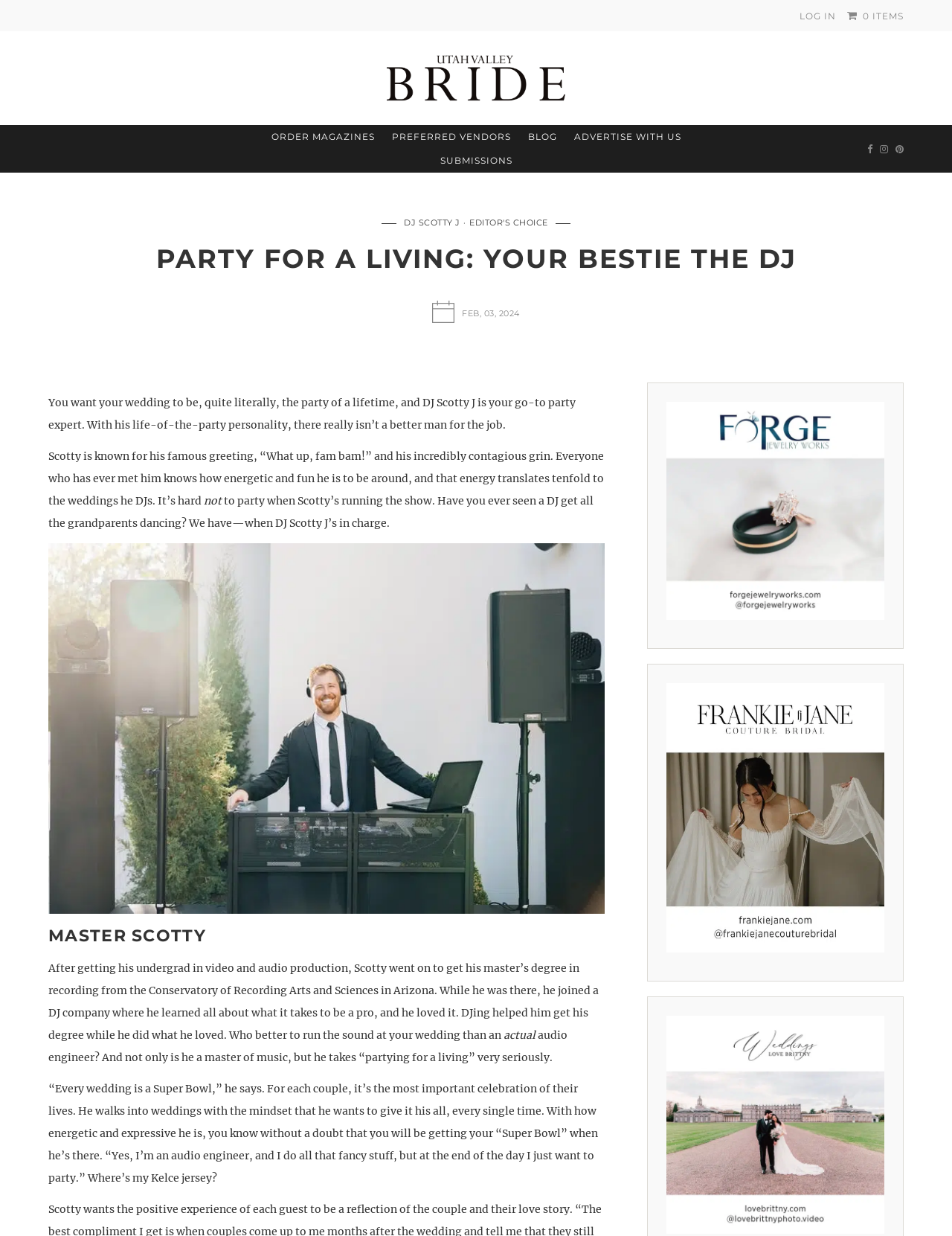Predict the bounding box of the UI element that fits this description: "DJ Scotty J".

[0.424, 0.176, 0.483, 0.184]